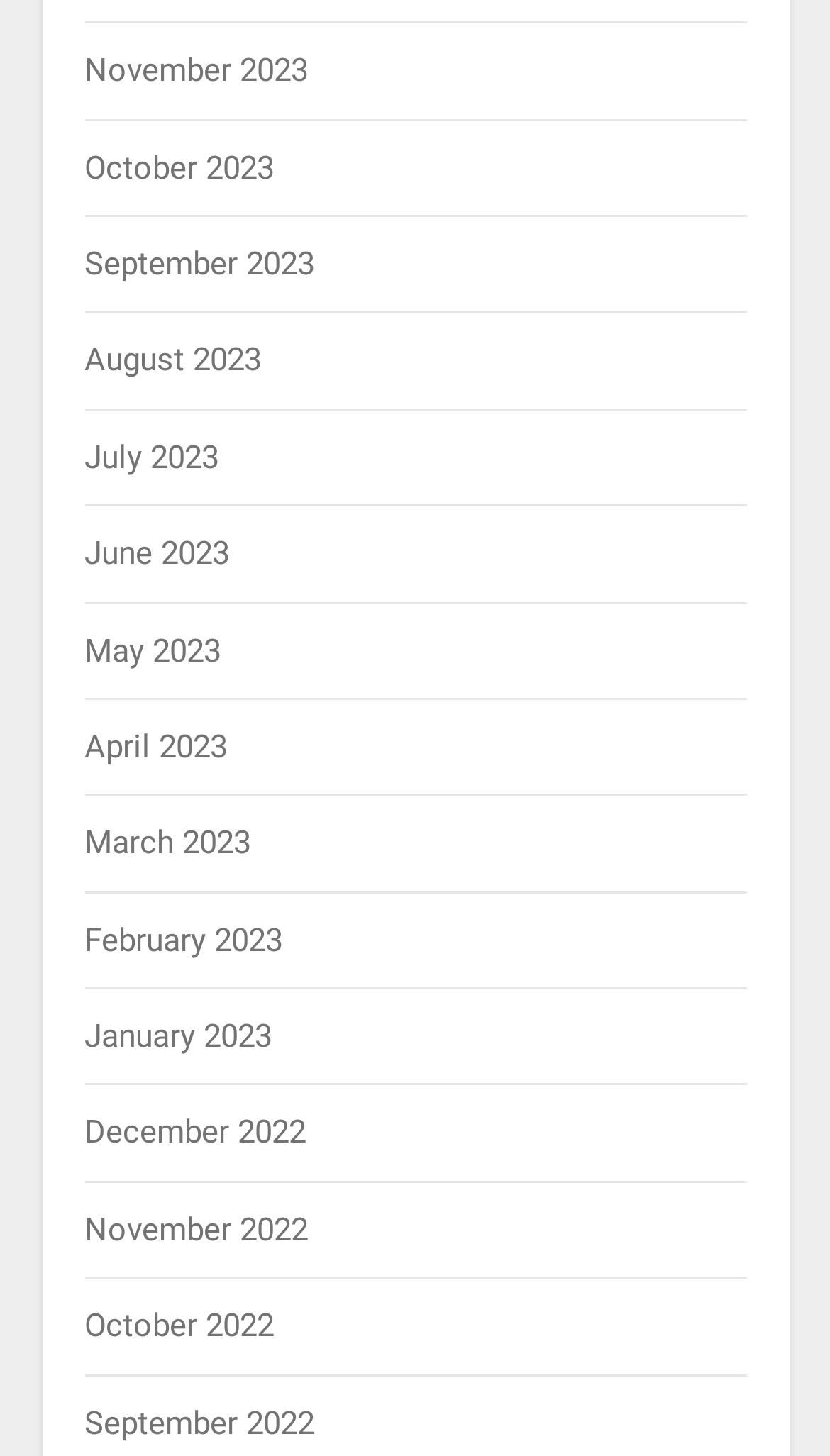Please answer the following question using a single word or phrase: Are the links arranged in chronological order?

Yes